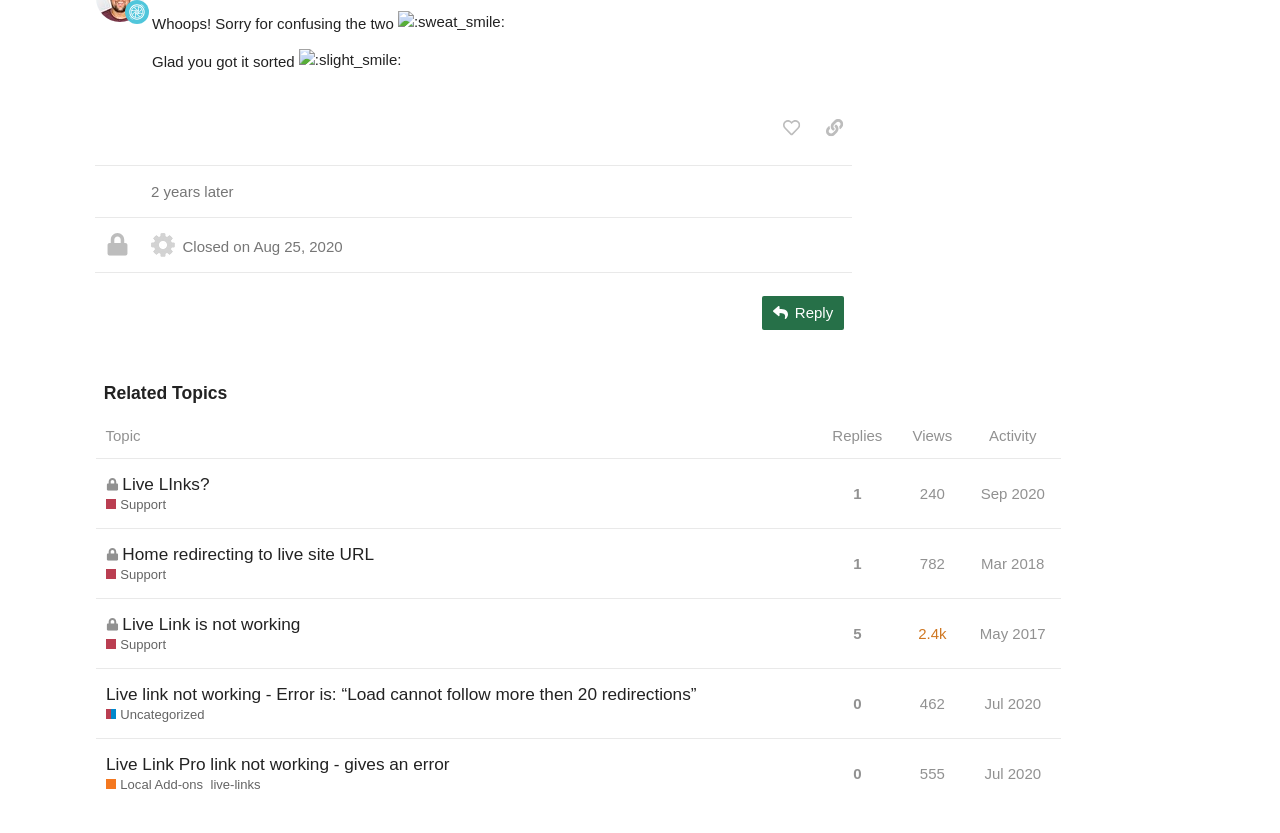Find the bounding box coordinates for the HTML element described in this sentence: "title="like this post"". Provide the coordinates as four float numbers between 0 and 1, in the format [left, top, right, bottom].

[0.604, 0.133, 0.633, 0.174]